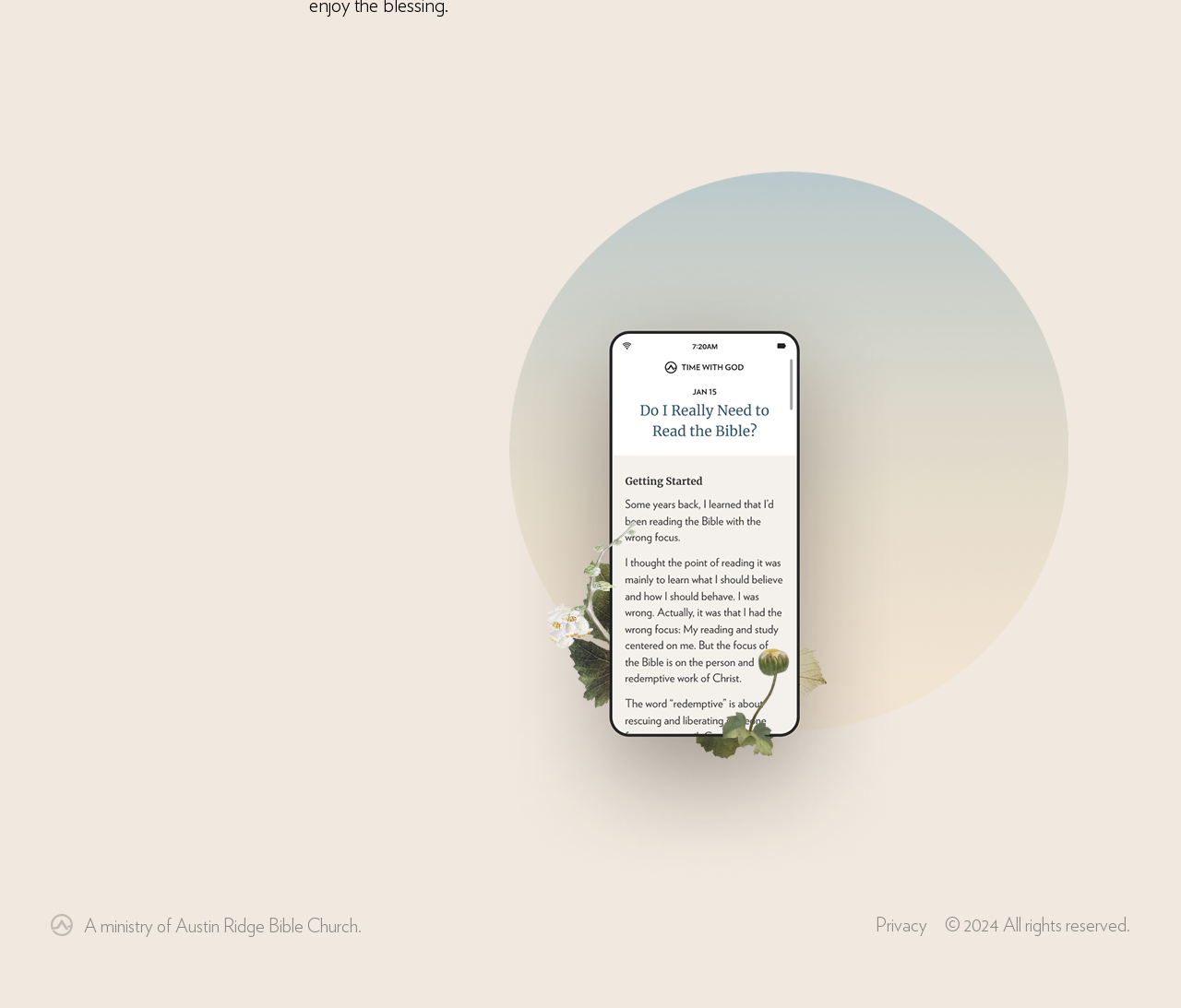Review the image closely and give a comprehensive answer to the question: What is the theme of the images on the webpage?

The images on the webpage do not have OCR text, but their positions and the context of the webpage suggest that they are related to a church or a religious organization, which is also supported by the link 'A ministry of Austin Ridge Bible Church'.